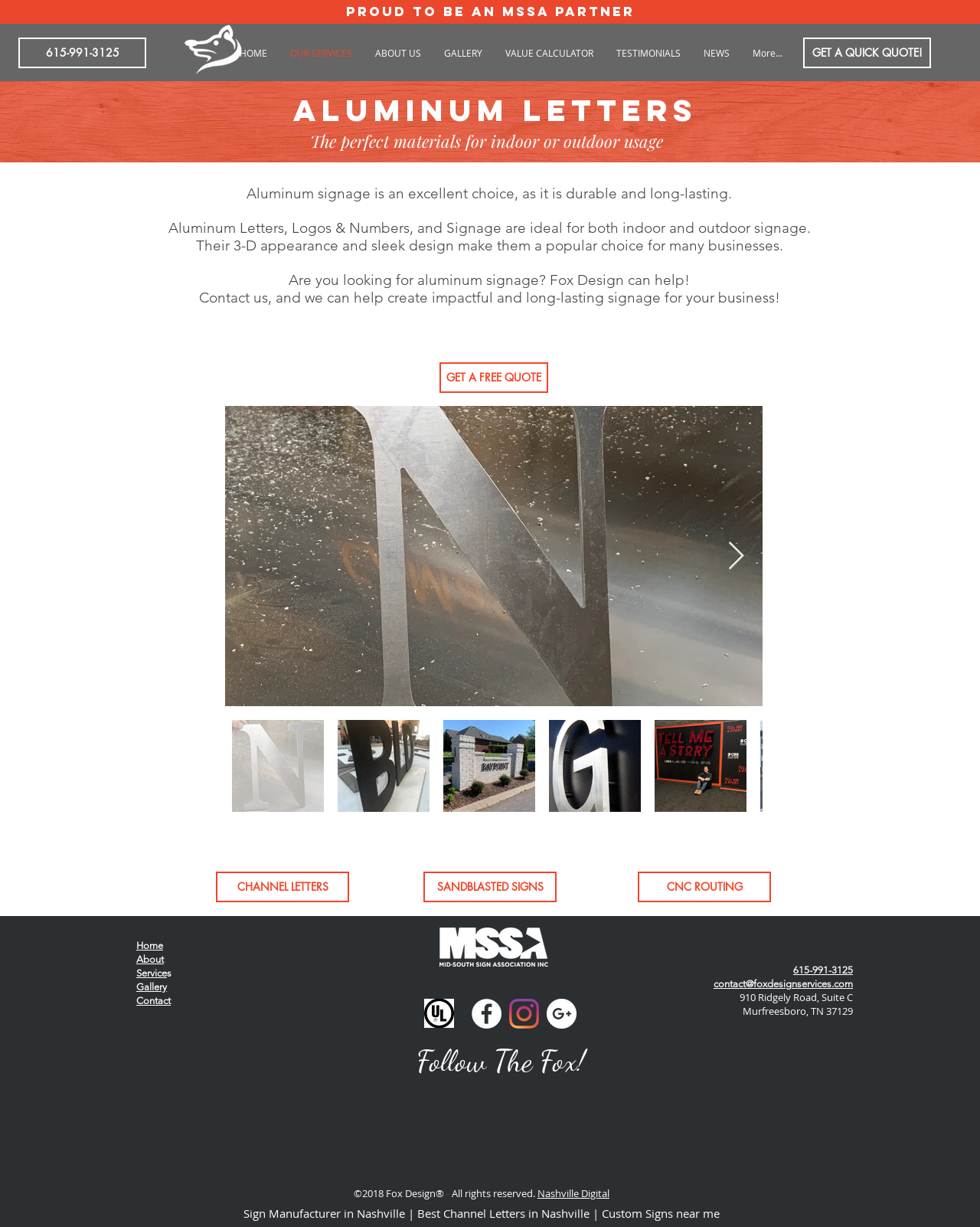Craft a detailed narrative of the webpage's structure and content.

This webpage is about Fox Design Services, a company that specializes in aluminum signage. At the top of the page, there is a business logo and a navigation menu with links to different sections of the website, including "HOME", "OUR SERVICES", "ABOUT US", "GALLERY", "VALUE CALCULATOR", "TESTIMONIALS", and "NEWS". 

Below the navigation menu, there is a heading that reads "proud to be an mssa partner" and a call-to-action button "GET A QUICK QUOTE!". 

The main content of the page is divided into sections. The first section has a heading "ALUMINUM Letters" and describes the benefits of using aluminum signage, including its durability and long-lasting nature. There are several paragraphs of text that explain the advantages of aluminum letters, logos, and numbers for indoor and outdoor signage.

To the right of the text, there is a button "GET A FREE QUOTE" and a link to "CHANNEL LETTERS", "SANDBLASTED SIGNS", and "CNC ROUTING" services. 

At the bottom of the page, there is a section with links to the company's social media profiles, including Facebook, Instagram, and LinkedIn. The company's contact information, including phone number, email address, and physical address, is also listed. 

There is a heading that reads "Follow The Fox!" and an iframe with the title "Open for Business". The page ends with a copyright notice and a link to the website of Nashville Digital, the company that designed the website.